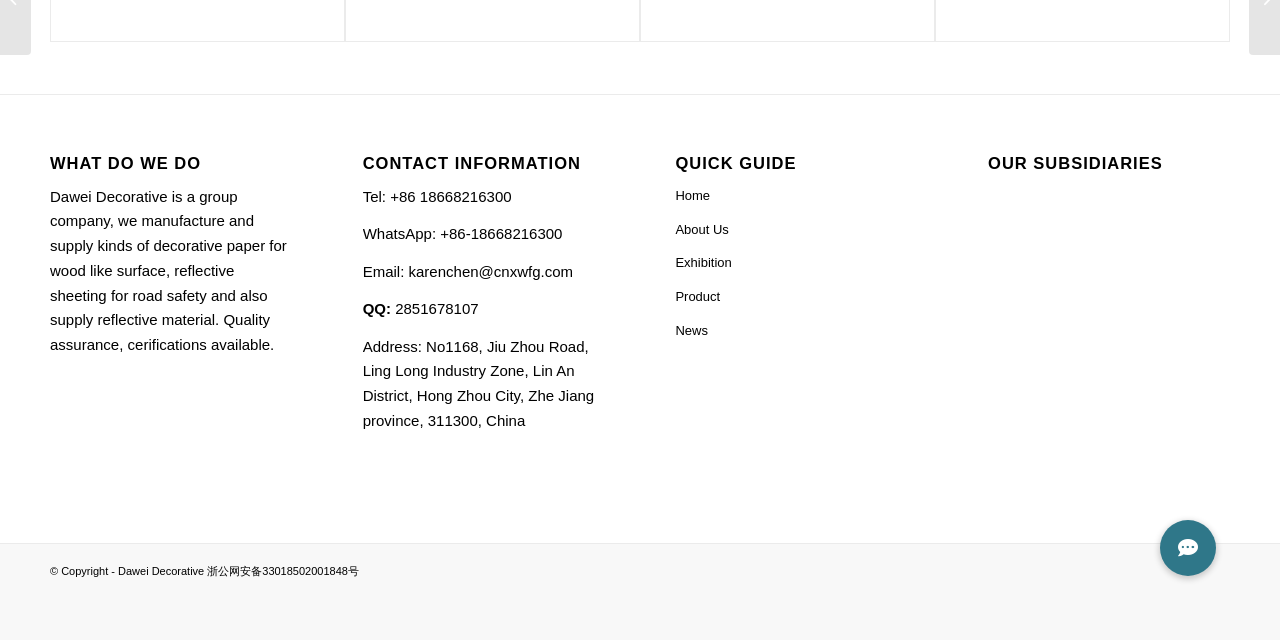Bounding box coordinates must be specified in the format (top-left x, top-left y, bottom-right x, bottom-right y). All values should be floating point numbers between 0 and 1. What are the bounding box coordinates of the UI element described as: +86 18668216300

[0.305, 0.293, 0.4, 0.32]